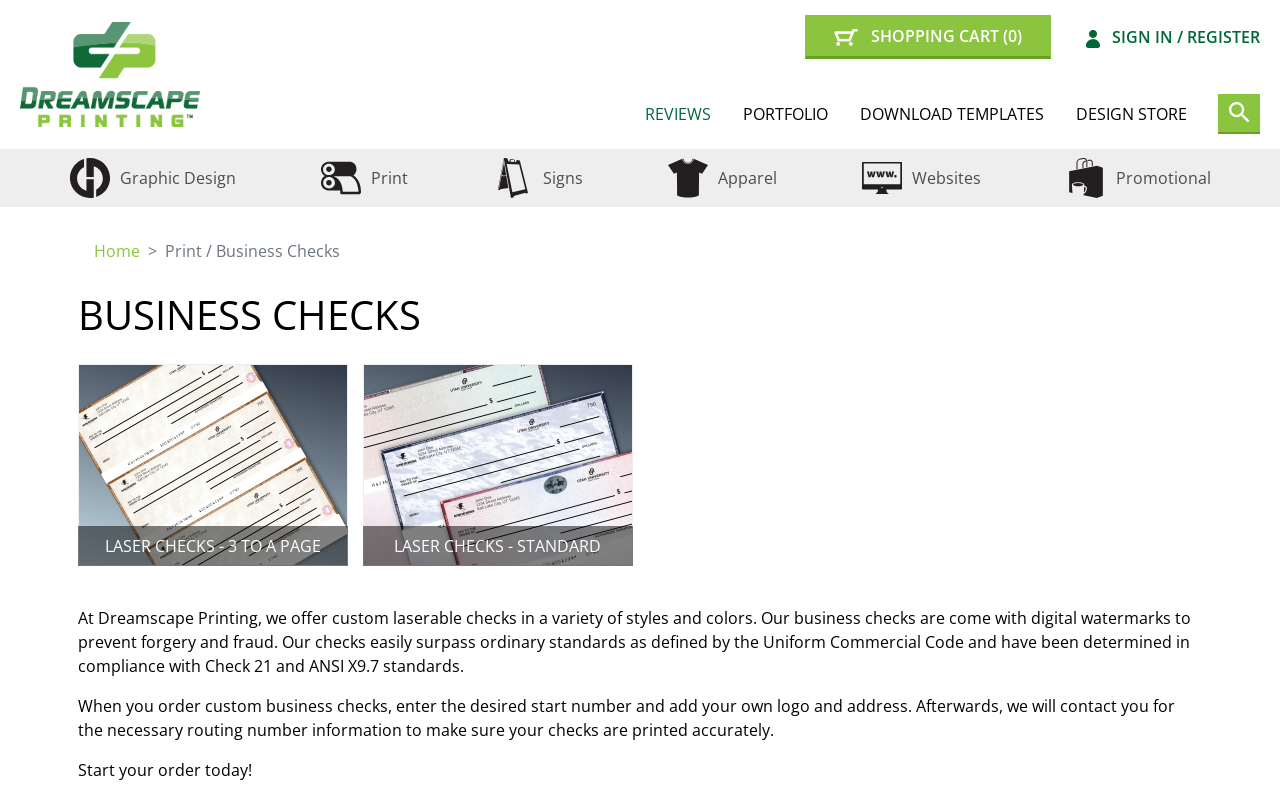Please find the bounding box coordinates for the clickable element needed to perform this instruction: "go to shopping cart".

[0.629, 0.019, 0.821, 0.073]